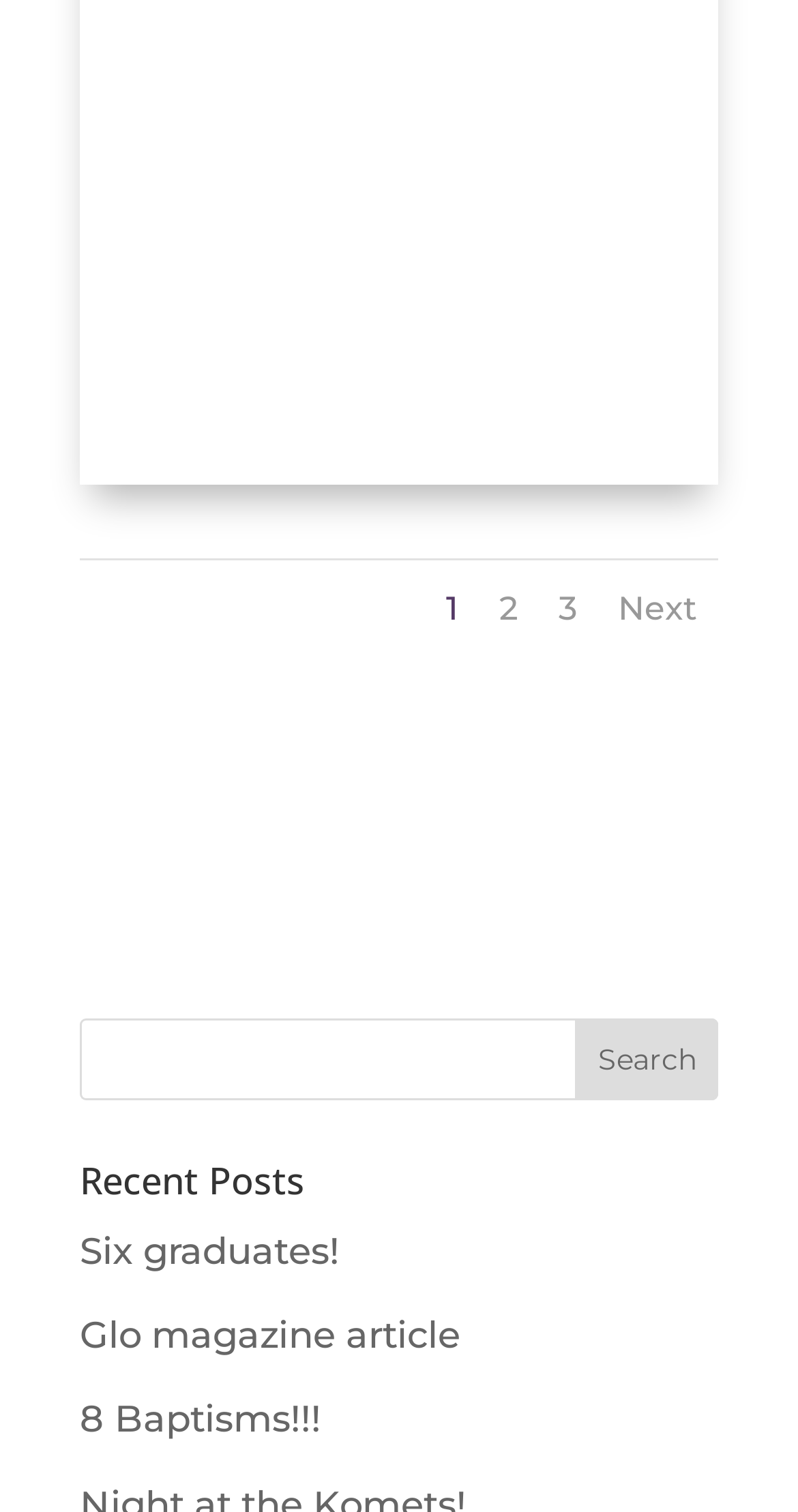Consider the image and give a detailed and elaborate answer to the question: 
How many links are there in the pagination?

I counted the number of links in the pagination section, which are 'T', '1', '2', '3', and 'Next', totaling 5 links.